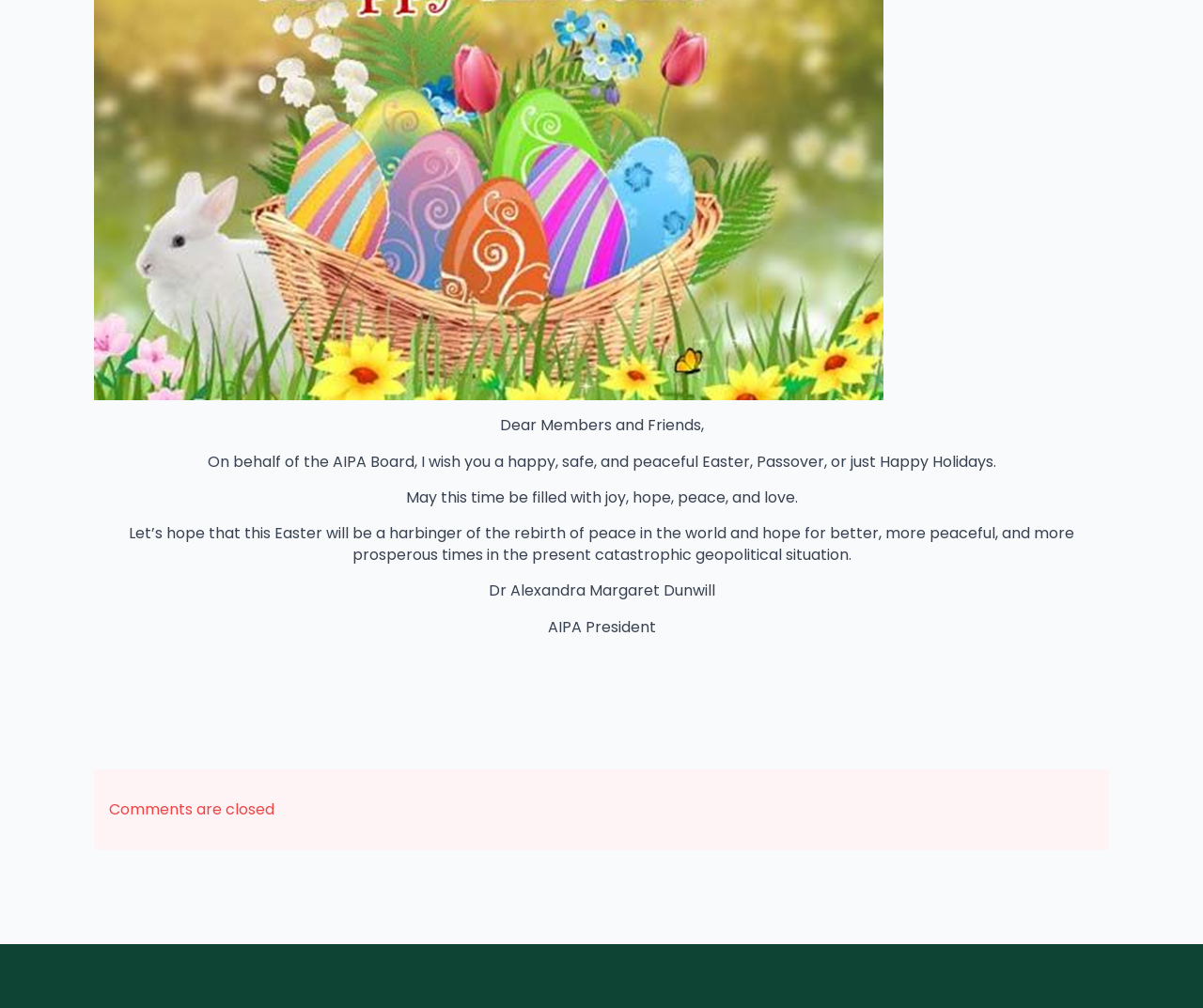Find the bounding box coordinates for the UI element whose description is: "aria-label="Back to top"". The coordinates should be four float numbers between 0 and 1, in the format [left, top, right, bottom].

[0.938, 0.522, 0.984, 0.578]